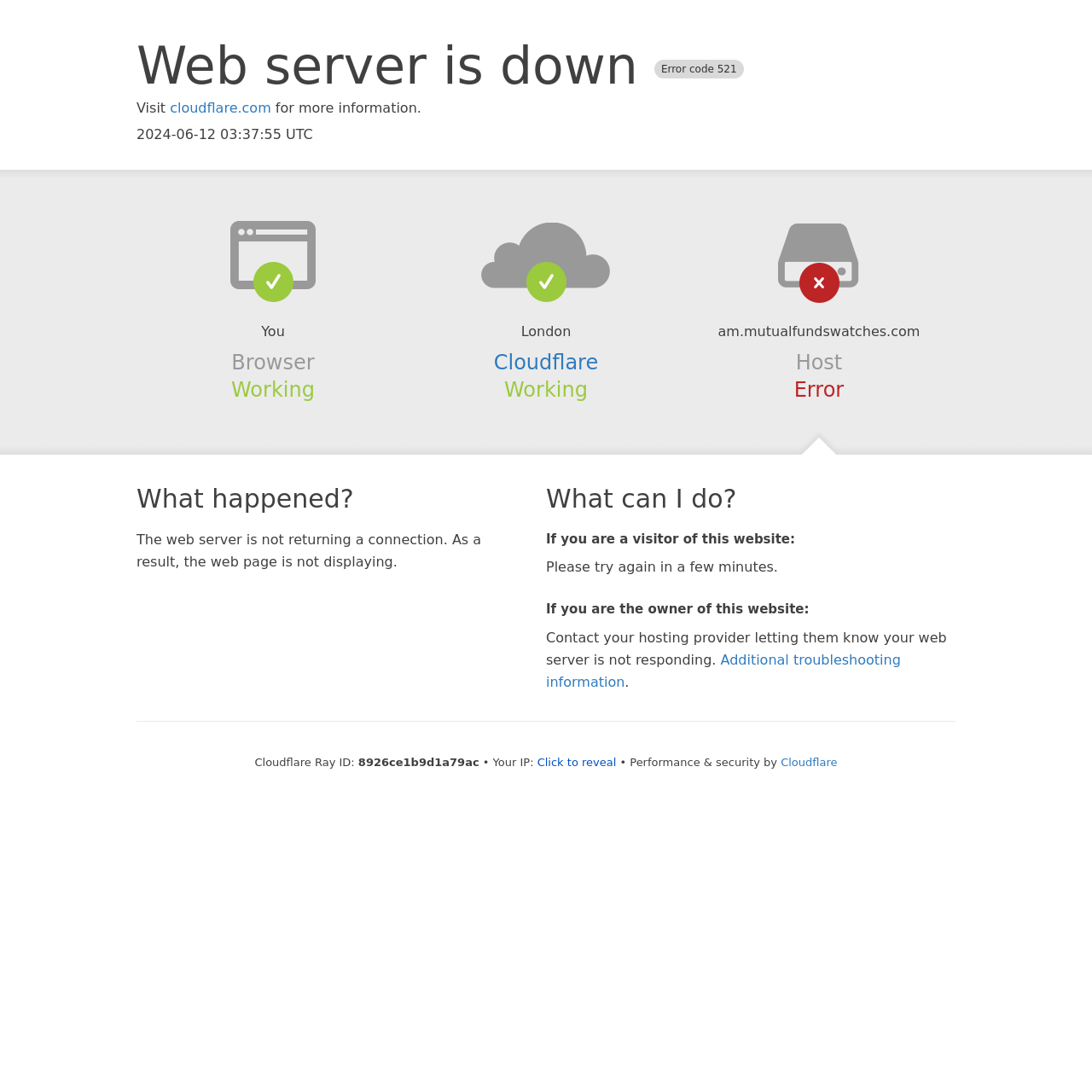Respond to the question below with a single word or phrase: What is the purpose of Cloudflare?

Performance & security